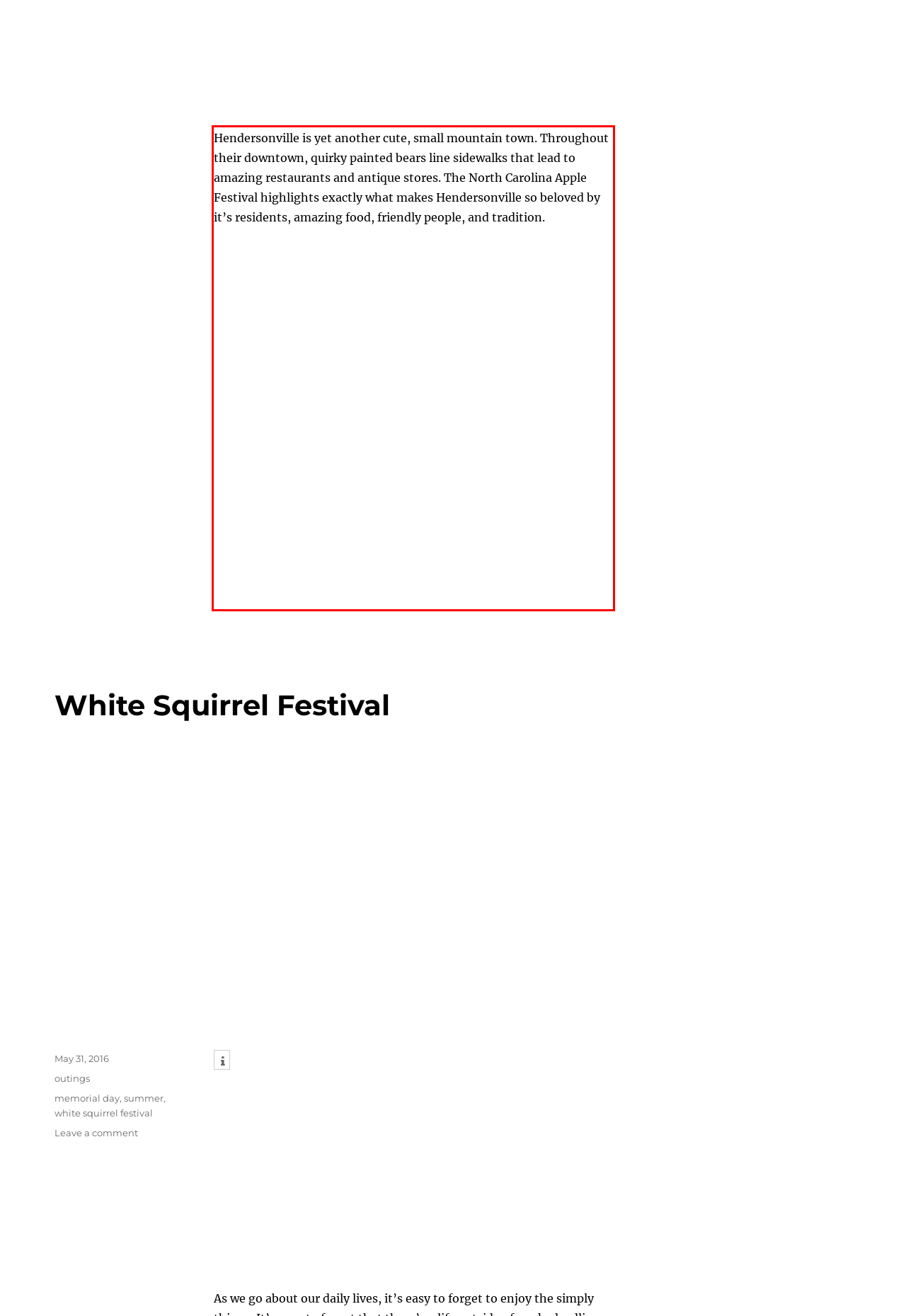Within the screenshot of the webpage, there is a red rectangle. Please recognize and generate the text content inside this red bounding box.

Hendersonville is yet another cute, small mountain town. Throughout their downtown, quirky painted bears line sidewalks that lead to amazing restaurants and antique stores. The North Carolina Apple Festival highlights exactly what makes Hendersonville so beloved by it’s residents, amazing food, friendly people, and tradition.